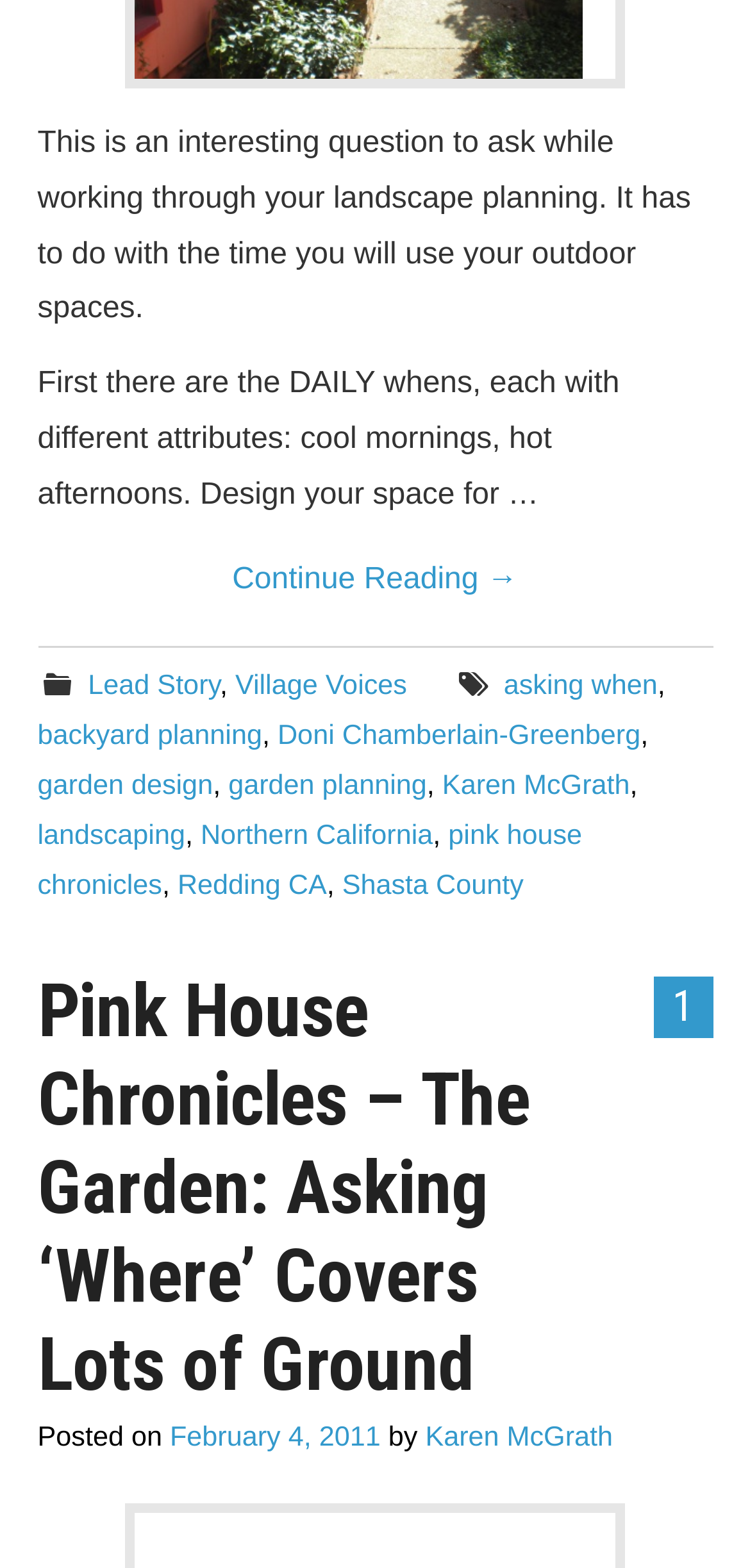Please locate the bounding box coordinates for the element that should be clicked to achieve the following instruction: "Visit the 'Lead Story' page". Ensure the coordinates are given as four float numbers between 0 and 1, i.e., [left, top, right, bottom].

[0.117, 0.428, 0.293, 0.448]